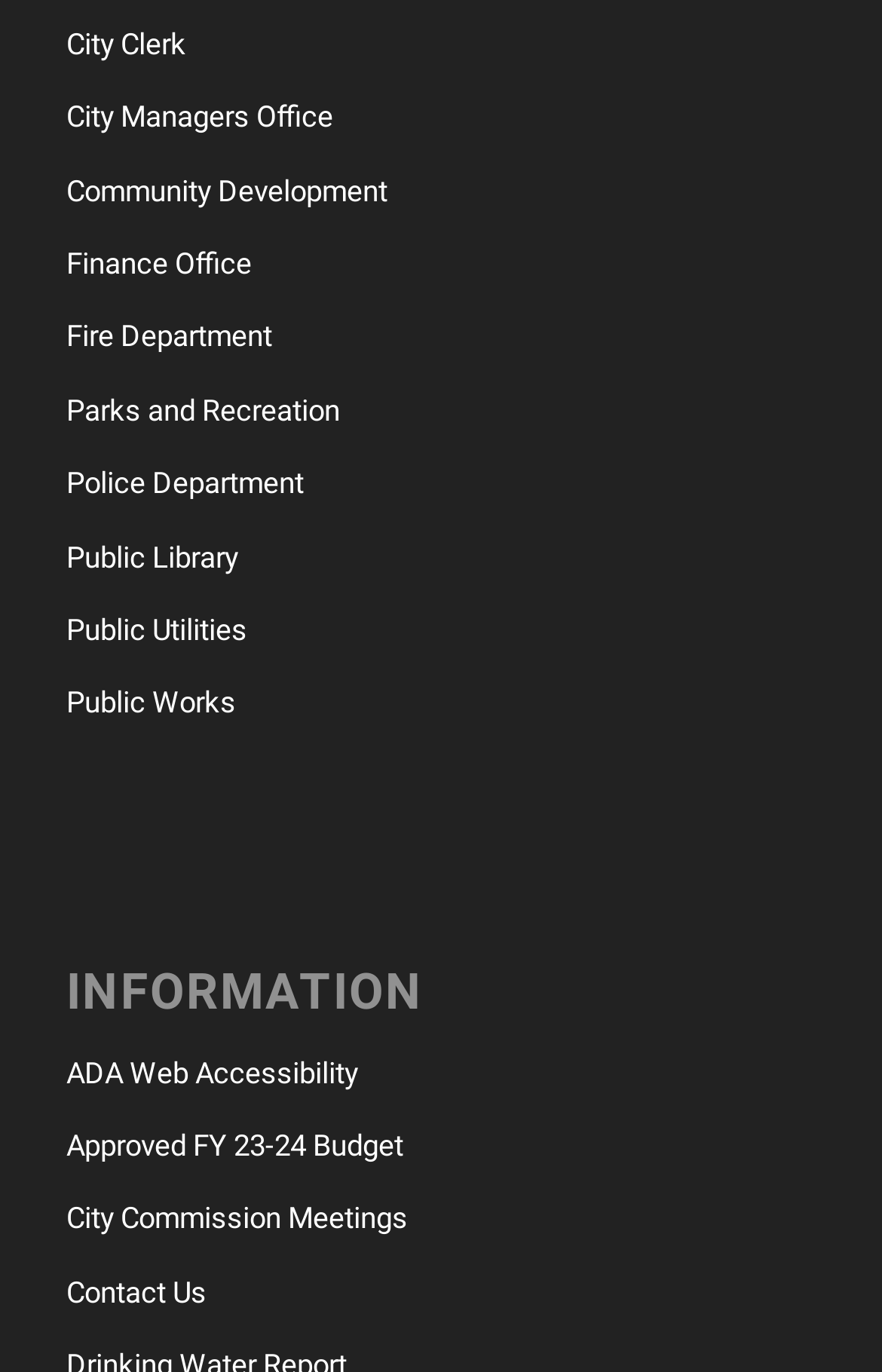Please locate the bounding box coordinates of the element's region that needs to be clicked to follow the instruction: "view City Commission Meetings". The bounding box coordinates should be provided as four float numbers between 0 and 1, i.e., [left, top, right, bottom].

[0.075, 0.863, 0.925, 0.916]